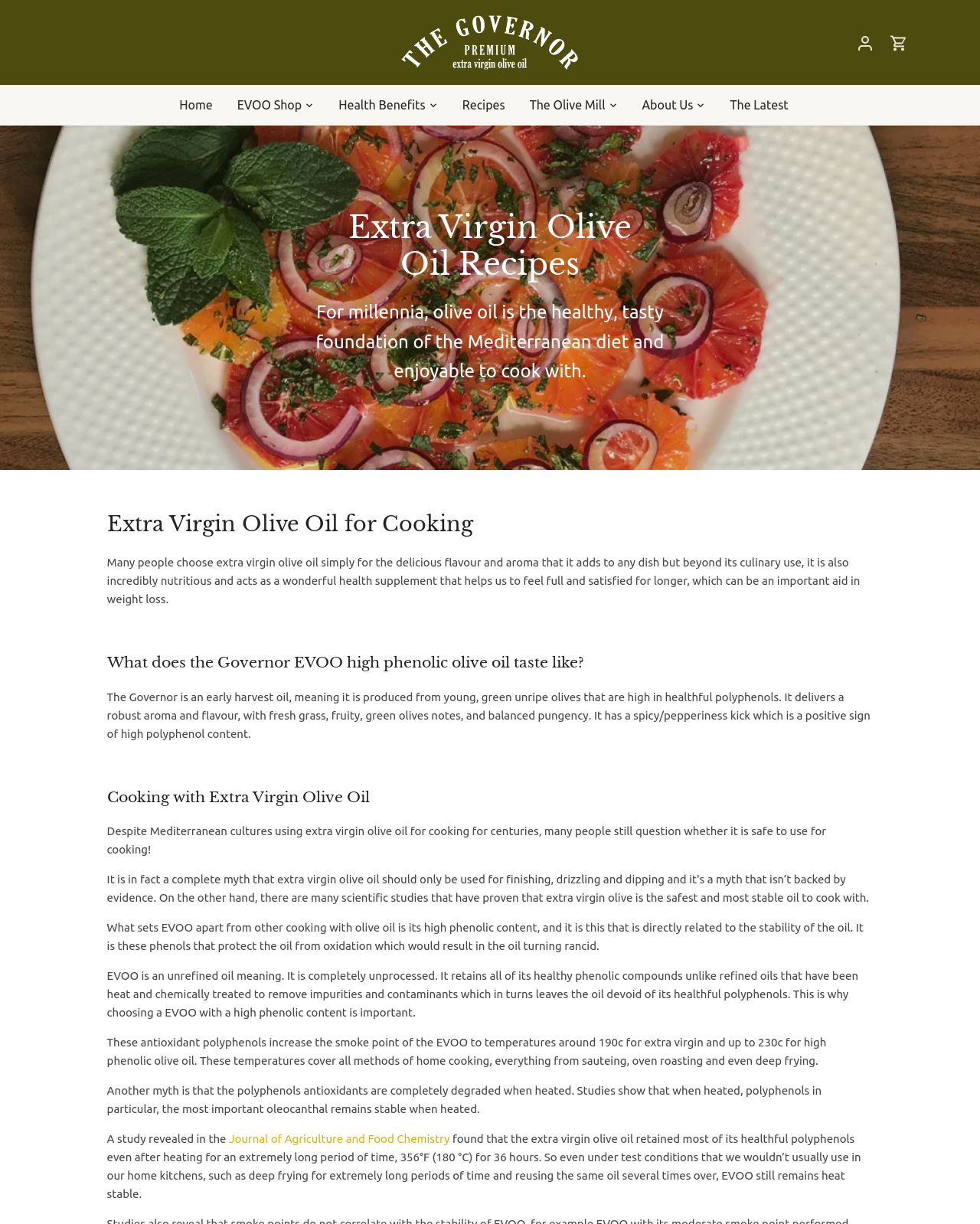Locate the bounding box coordinates of the element that should be clicked to execute the following instruction: "Go to the home page".

[0.183, 0.069, 0.229, 0.102]